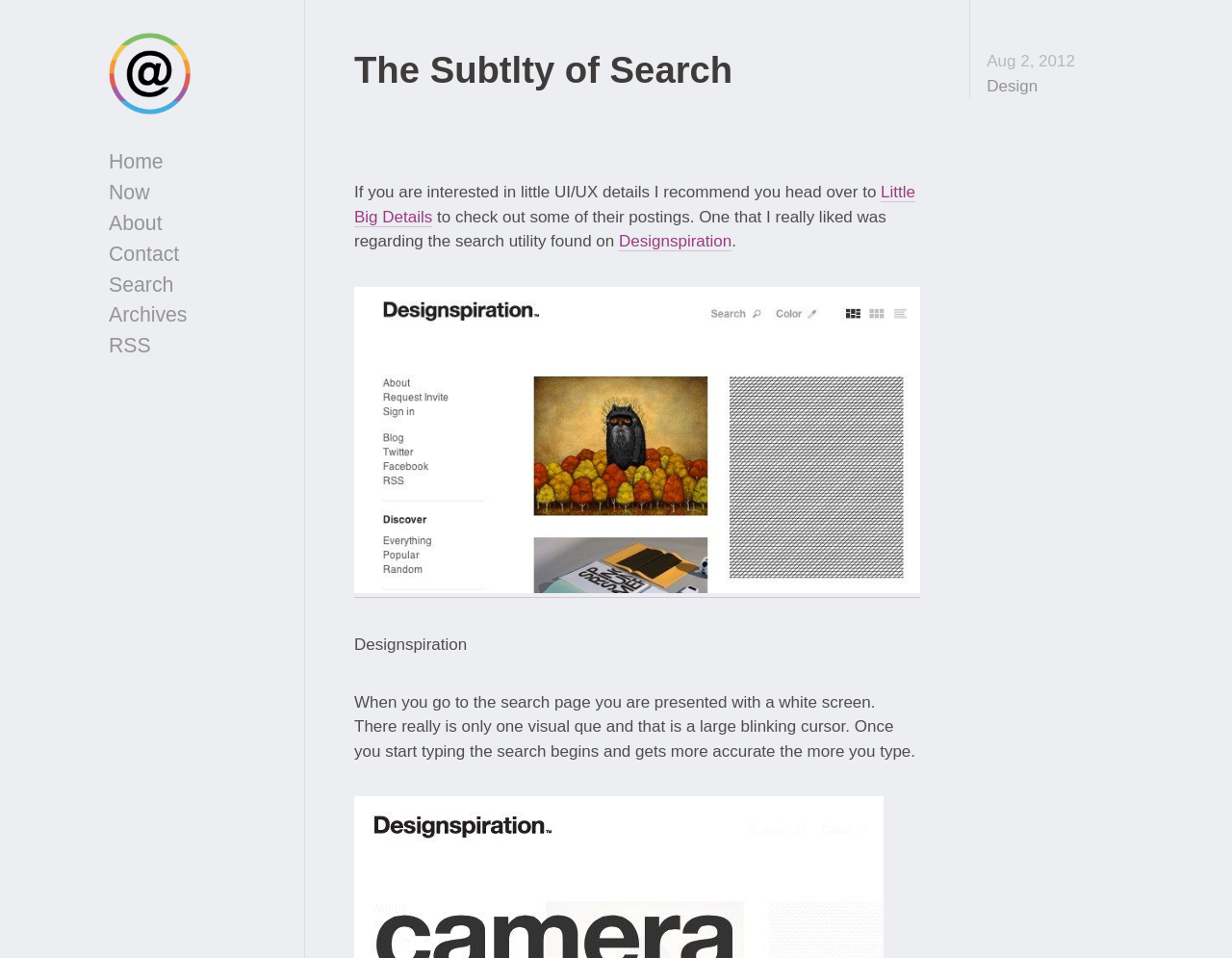Please identify the primary heading on the webpage and return its text.

The Subtlty of Search